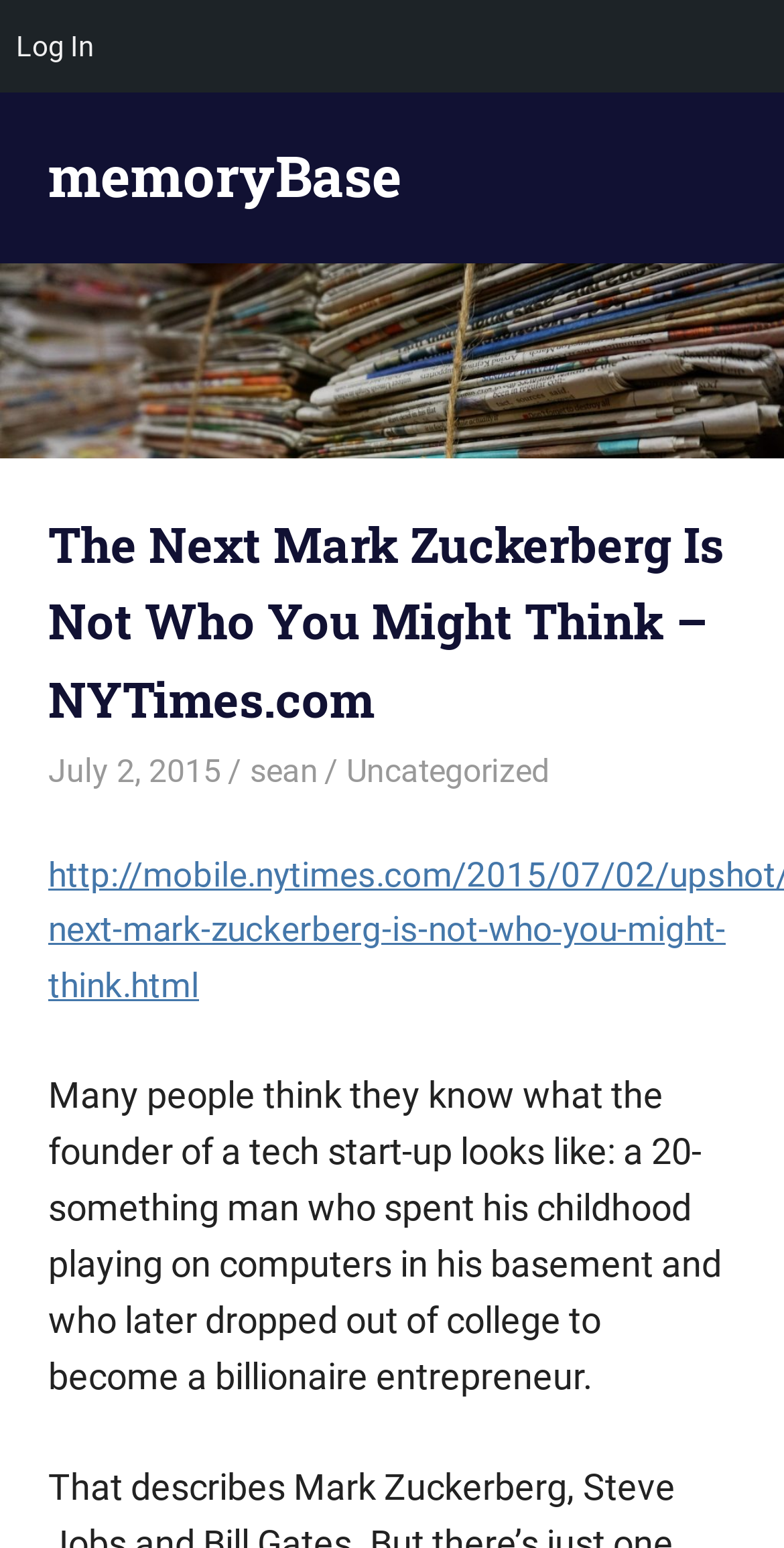Determine the bounding box coordinates for the HTML element mentioned in the following description: "Log In". The coordinates should be a list of four floats ranging from 0 to 1, represented as [left, top, right, bottom].

[0.0, 0.0, 0.141, 0.06]